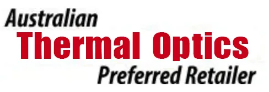What is positioned below 'Australian Thermal Optics'?
From the image, provide a succinct answer in one word or a short phrase.

Preferred Retailer